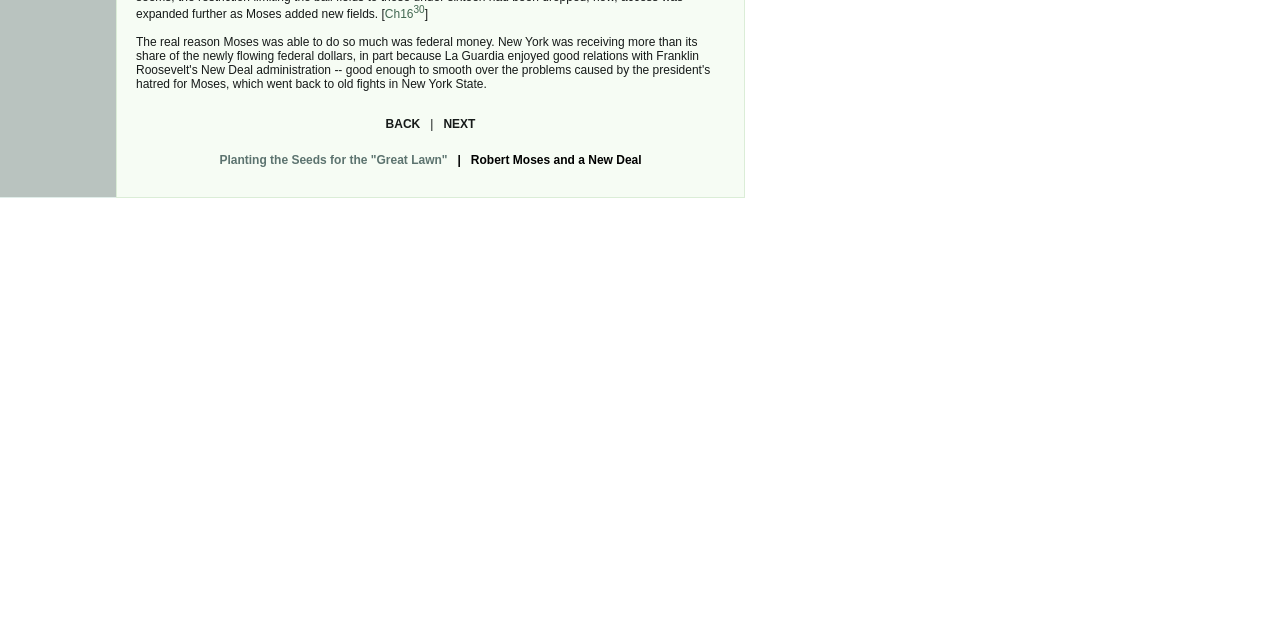Locate the UI element described by NEXT in the provided webpage screenshot. Return the bounding box coordinates in the format (top-left x, top-left y, bottom-right x, bottom-right y), ensuring all values are between 0 and 1.

[0.346, 0.183, 0.371, 0.205]